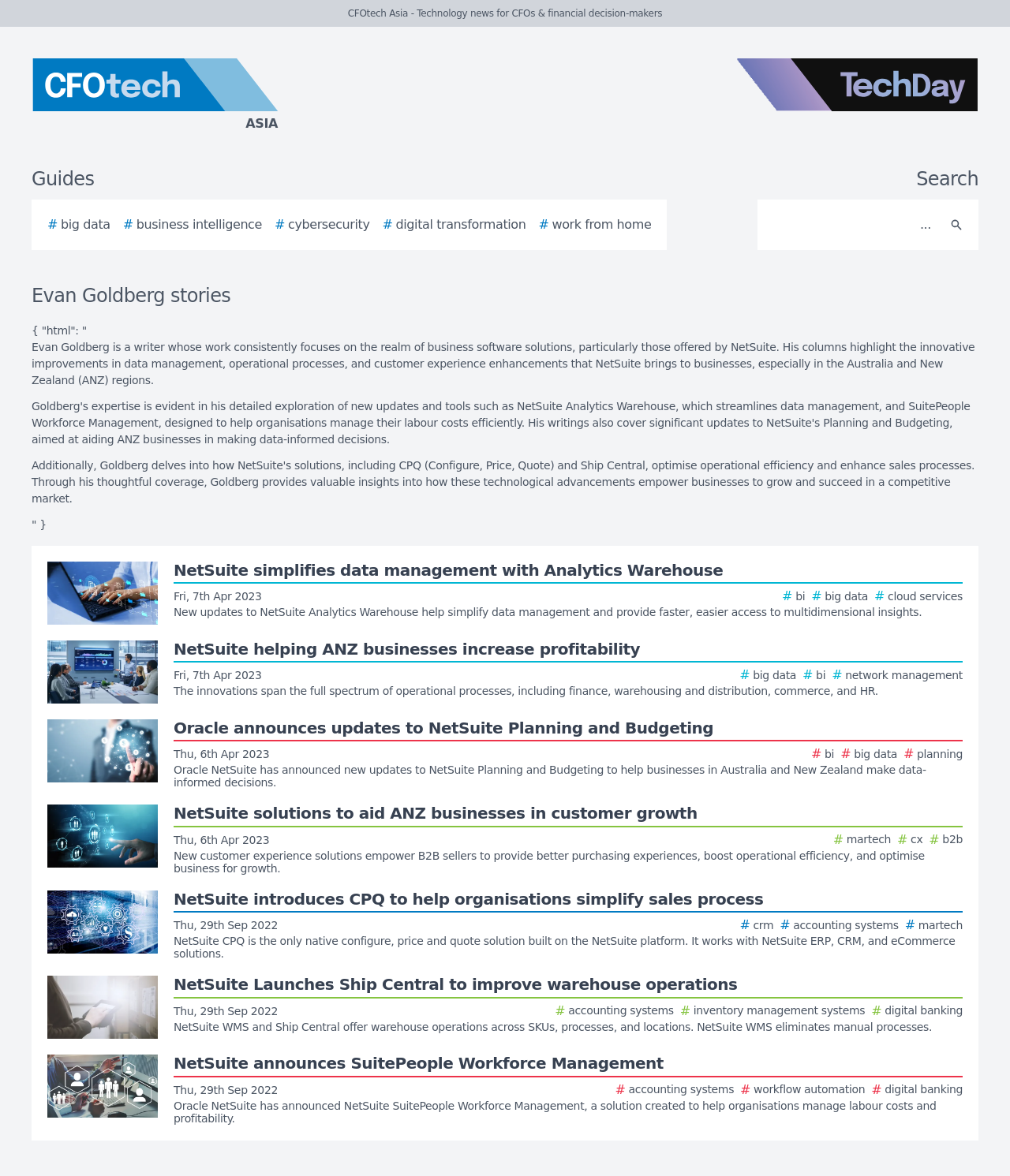Highlight the bounding box of the UI element that corresponds to this description: "# cybersecurity".

[0.272, 0.183, 0.366, 0.199]